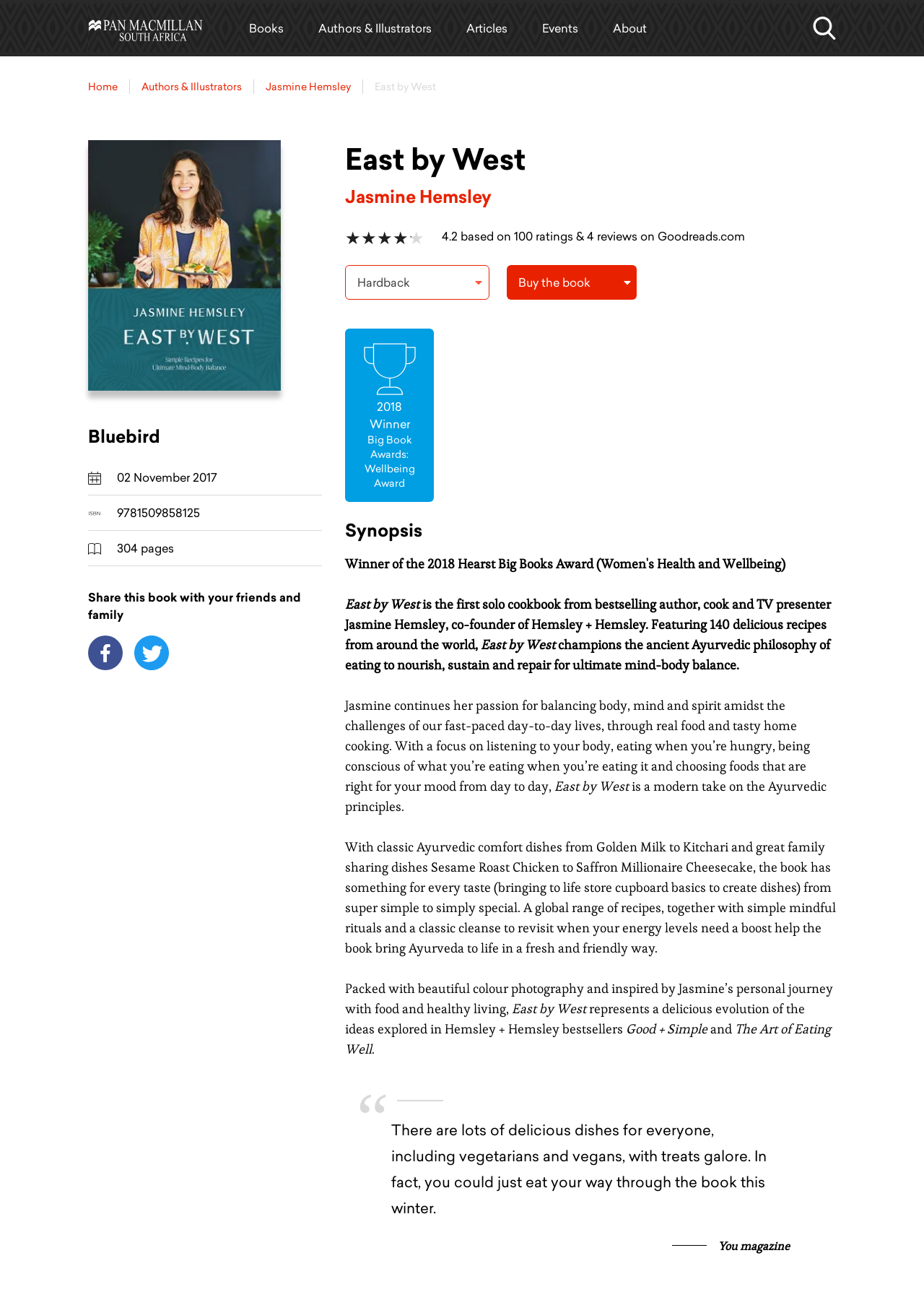Use a single word or phrase to answer the following:
What is the title of the book?

East by West